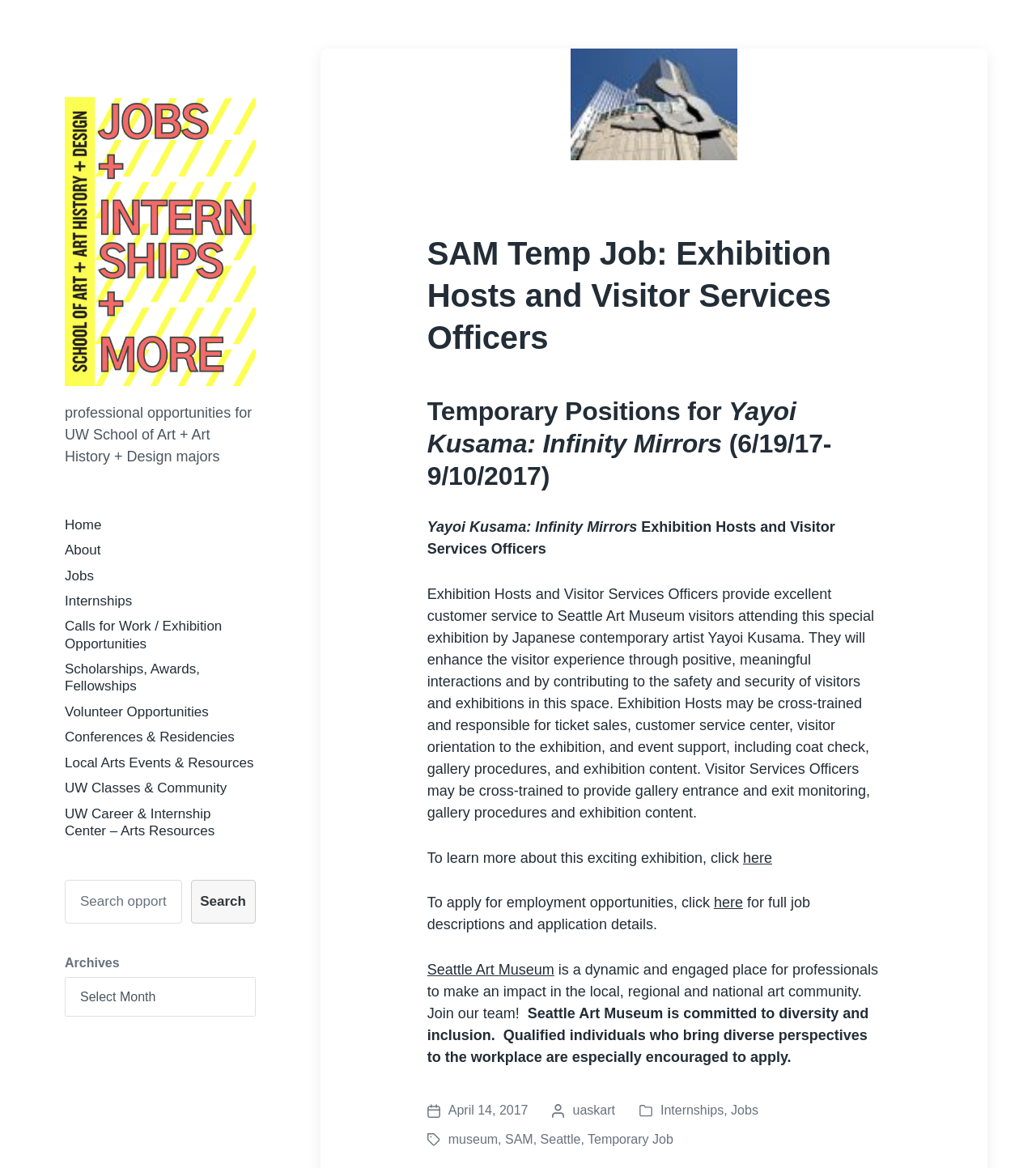What is the job title of the temporary position?
Answer the question with as much detail as possible.

I found the job title by looking at the heading 'SAM Temp Job: Exhibition Hosts and Visitor Services Officers' which is a prominent element on the webpage, indicating that it is the main topic of the page.